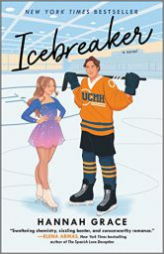What is the background of the illustration?
From the details in the image, provide a complete and detailed answer to the question.

The caption states that the illustration is set against an ice rink backdrop, highlighting the romantic theme of the story.